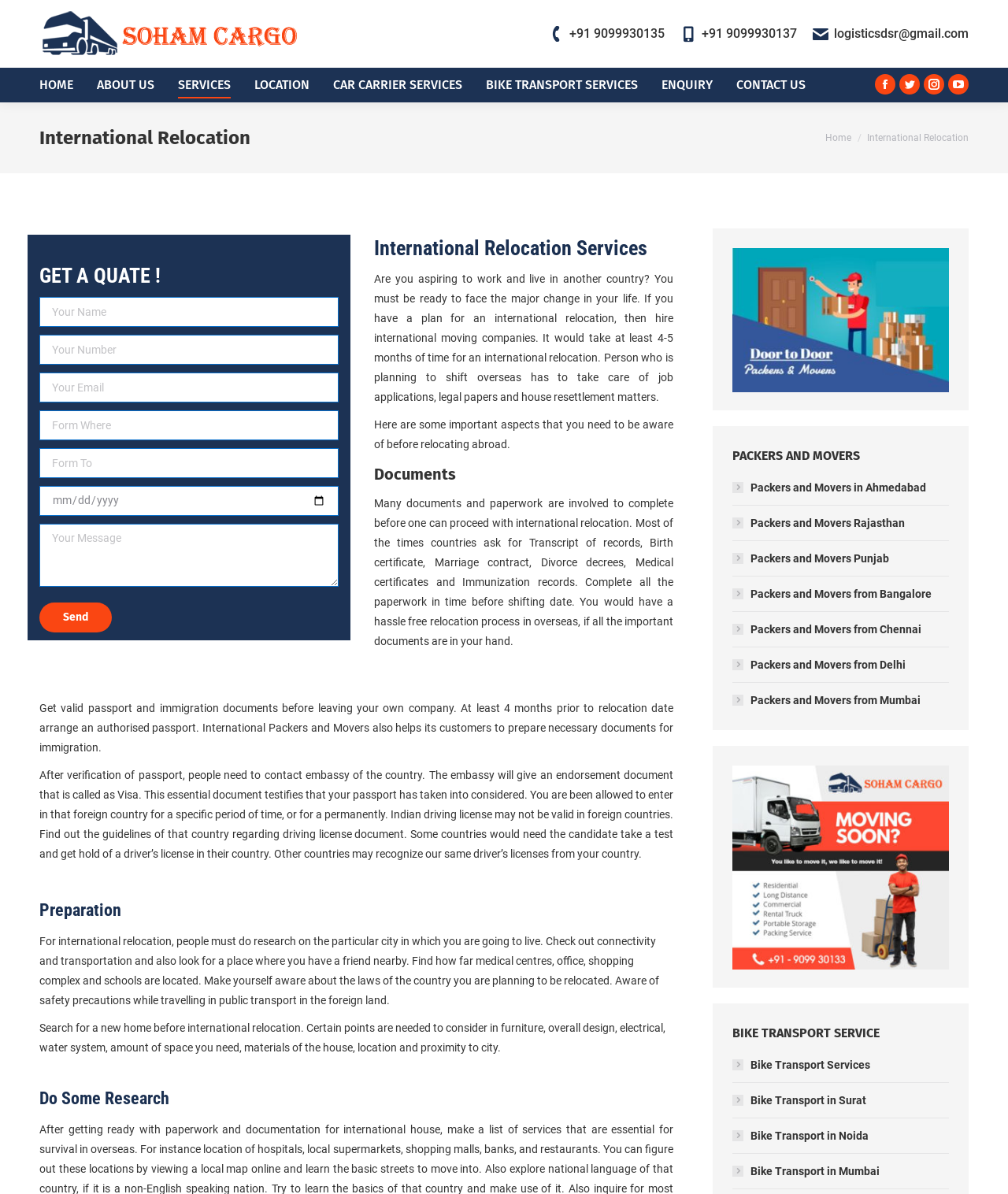Please determine the bounding box coordinates of the element to click on in order to accomplish the following task: "Click on the 'HOME' link". Ensure the coordinates are four float numbers ranging from 0 to 1, i.e., [left, top, right, bottom].

[0.039, 0.061, 0.096, 0.081]